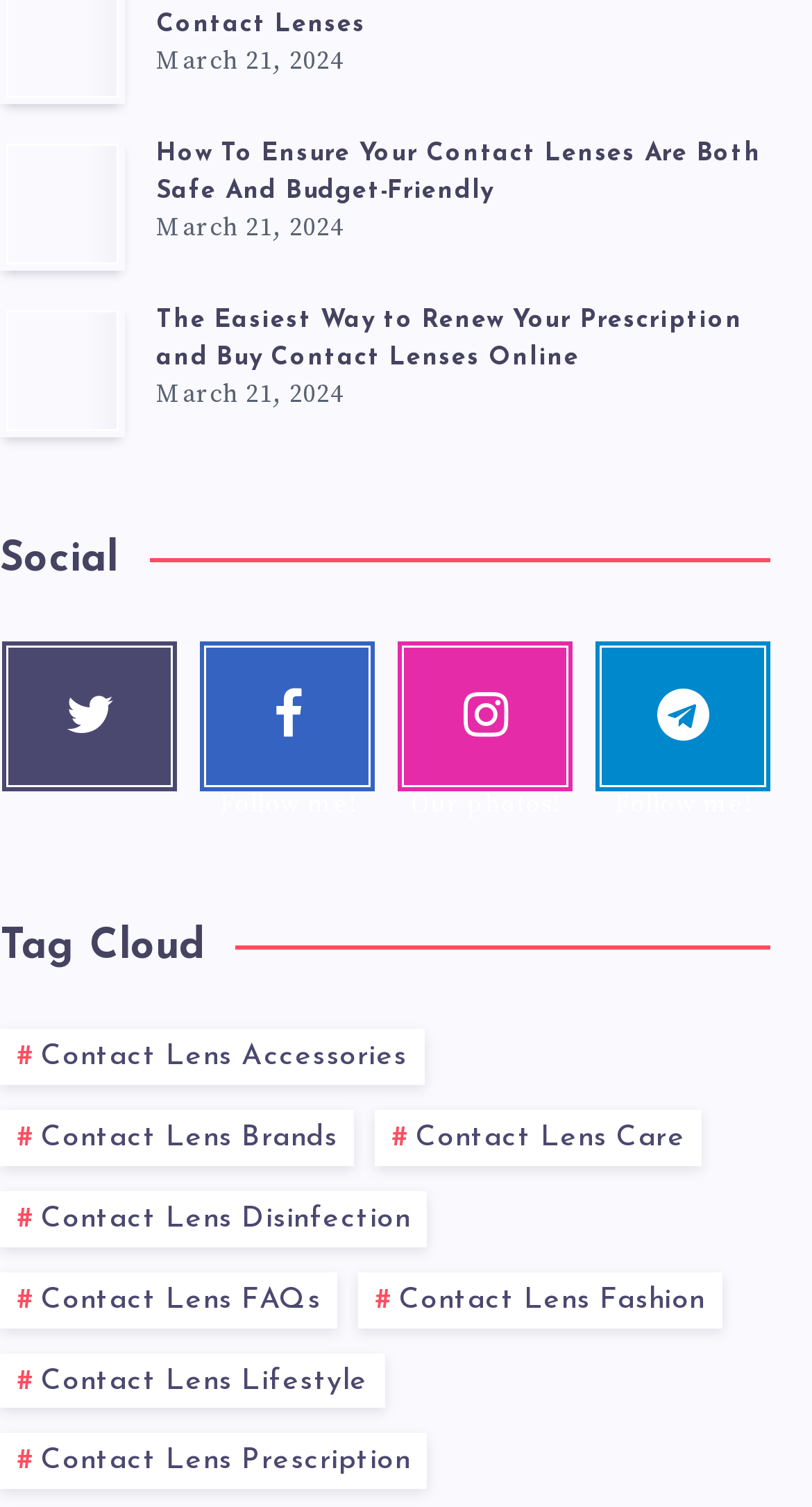Can you find the bounding box coordinates for the element that needs to be clicked to execute this instruction: "Explore the tag cloud for contact lens accessories"? The coordinates should be given as four float numbers between 0 and 1, i.e., [left, top, right, bottom].

[0.0, 0.683, 0.522, 0.72]